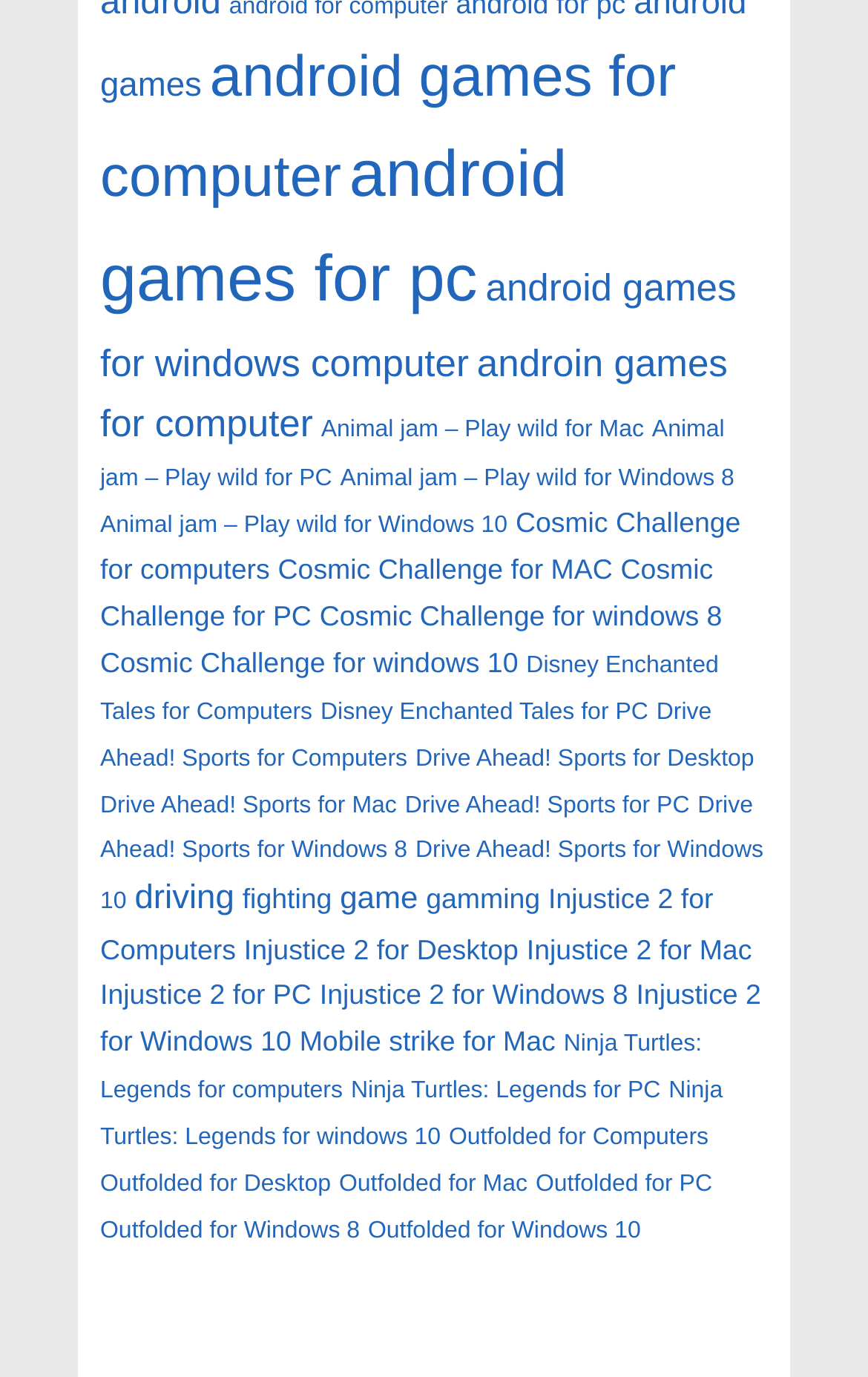From the webpage screenshot, predict the bounding box of the UI element that matches this description: "Disney Enchanted Tales for Computers".

[0.115, 0.474, 0.828, 0.527]